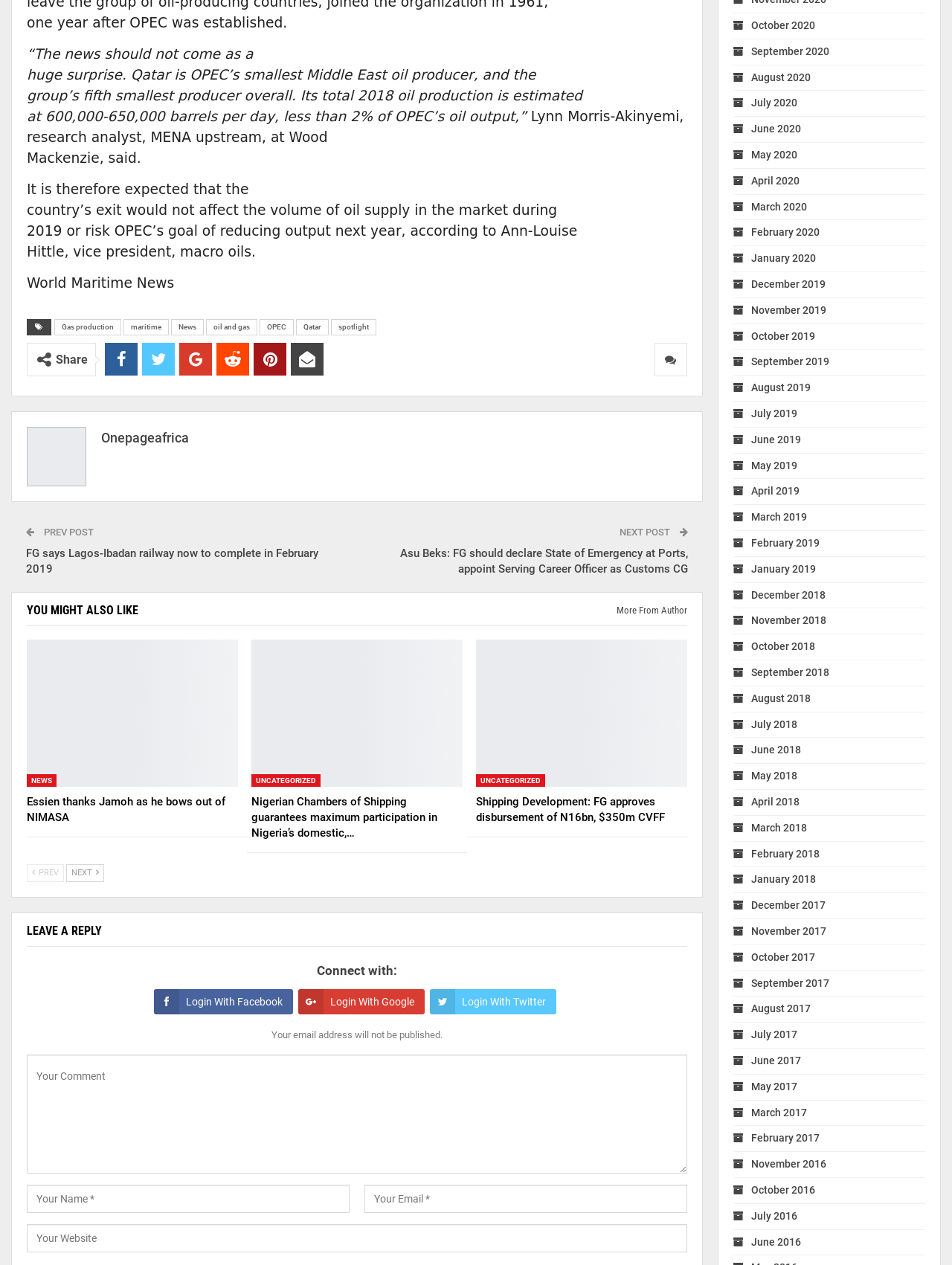Locate the coordinates of the bounding box for the clickable region that fulfills this instruction: "Click on the 'Share' button".

[0.059, 0.279, 0.092, 0.29]